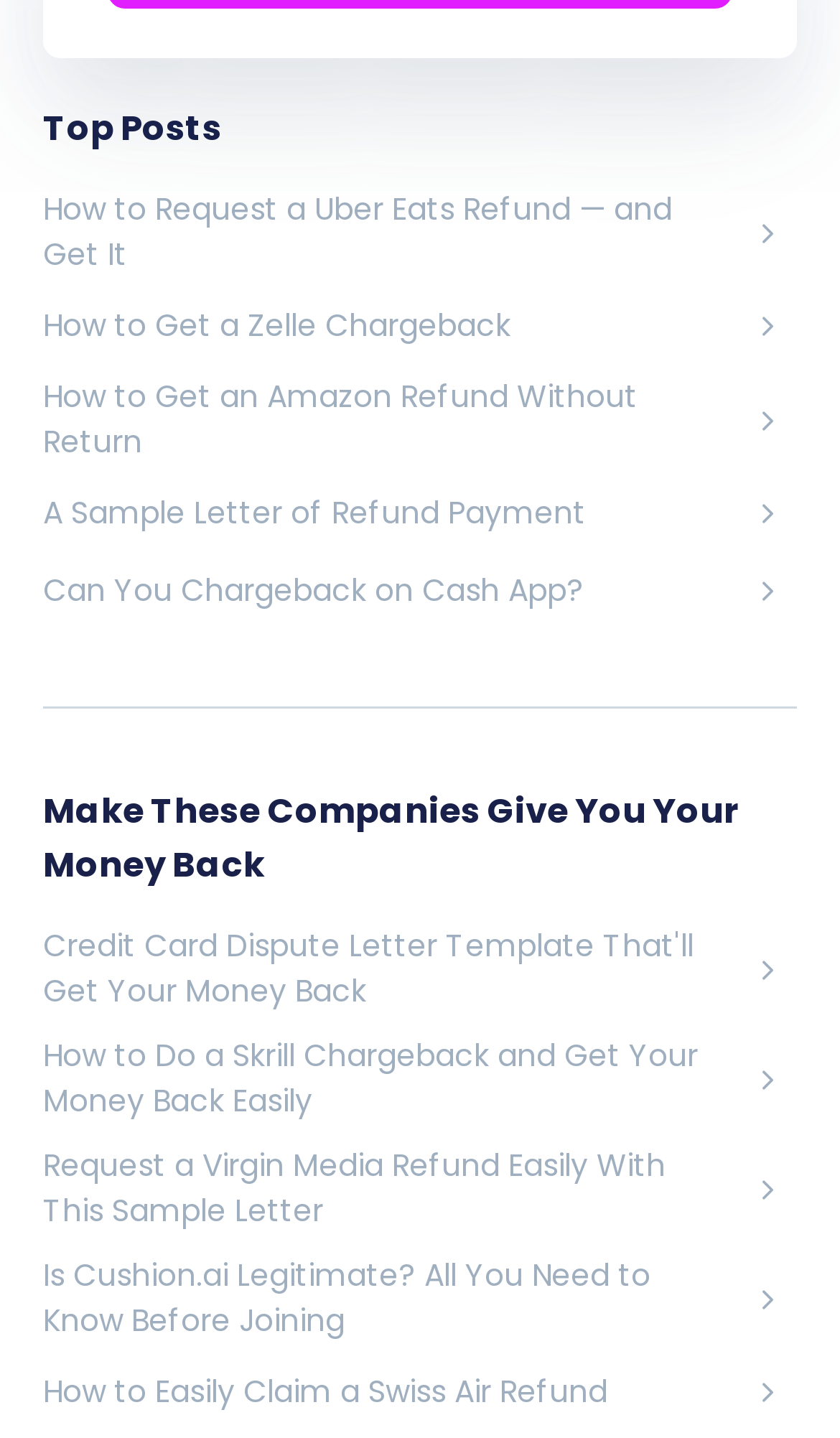Please mark the clickable region by giving the bounding box coordinates needed to complete this instruction: "View 'How to Get a Zelle Chargeback'".

[0.051, 0.207, 0.949, 0.248]